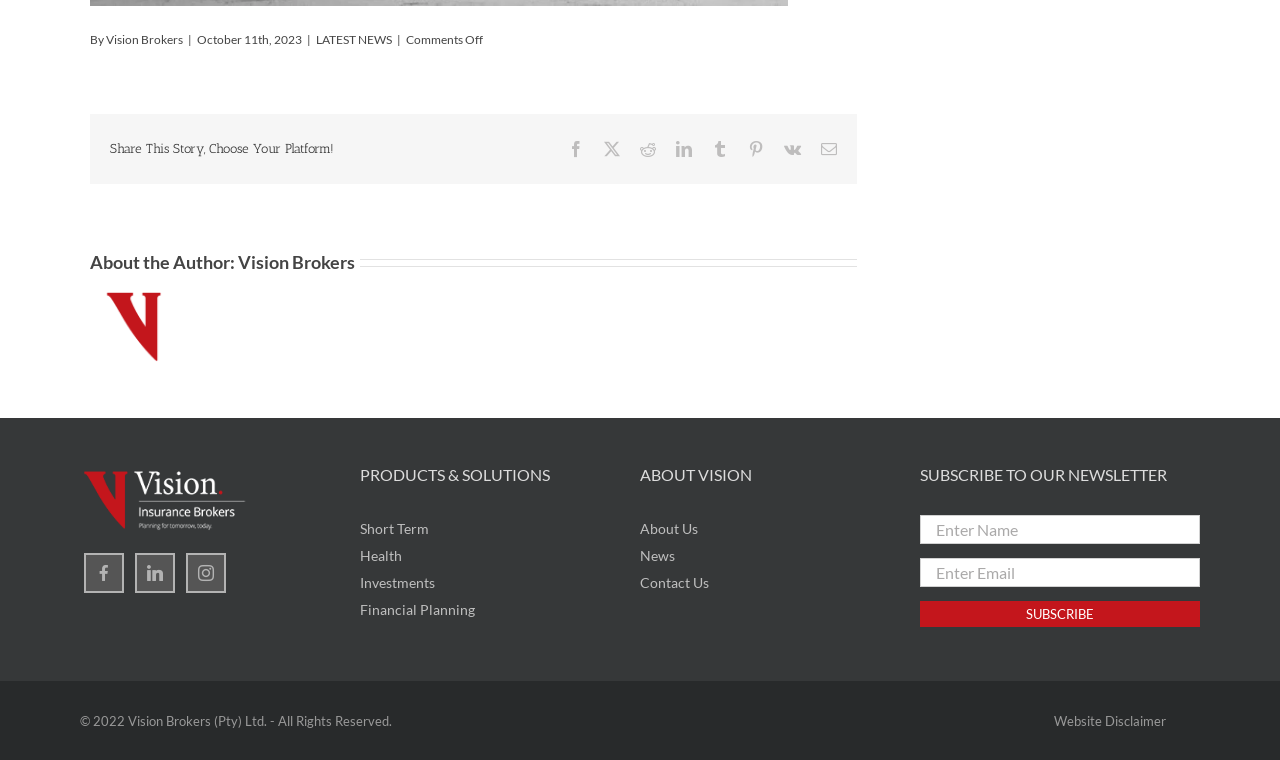Determine the bounding box coordinates for the area that needs to be clicked to fulfill this task: "Subscribe to the newsletter". The coordinates must be given as four float numbers between 0 and 1, i.e., [left, top, right, bottom].

[0.719, 0.79, 0.938, 0.825]